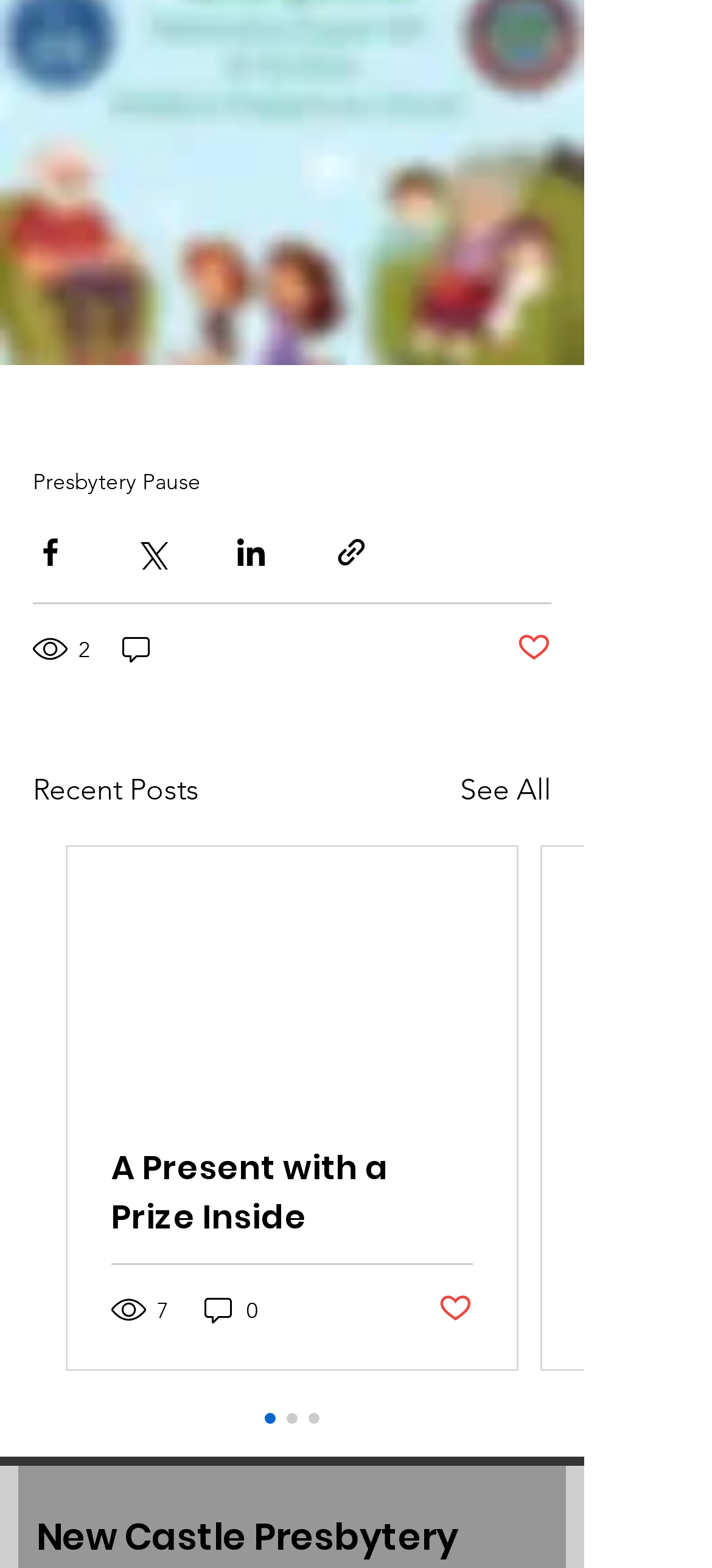Provide the bounding box coordinates of the UI element that matches the description: "See All".

[0.646, 0.49, 0.774, 0.518]